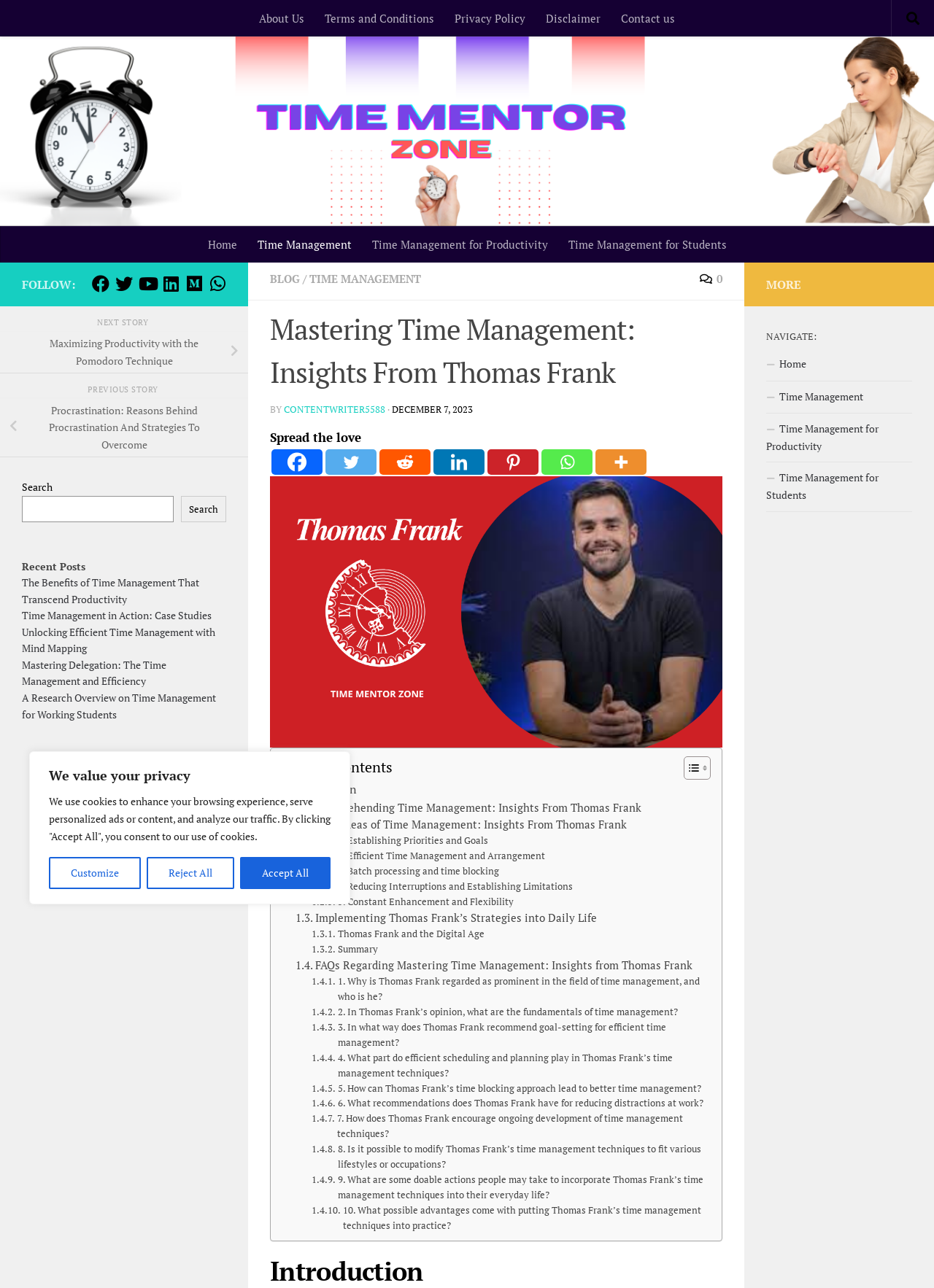What is the title of the article?
Please interpret the details in the image and answer the question thoroughly.

I determined the title of the article by looking at the heading element with the text 'Mastering Time Management: Insights From Thomas Frank' which is located at the top of the webpage.